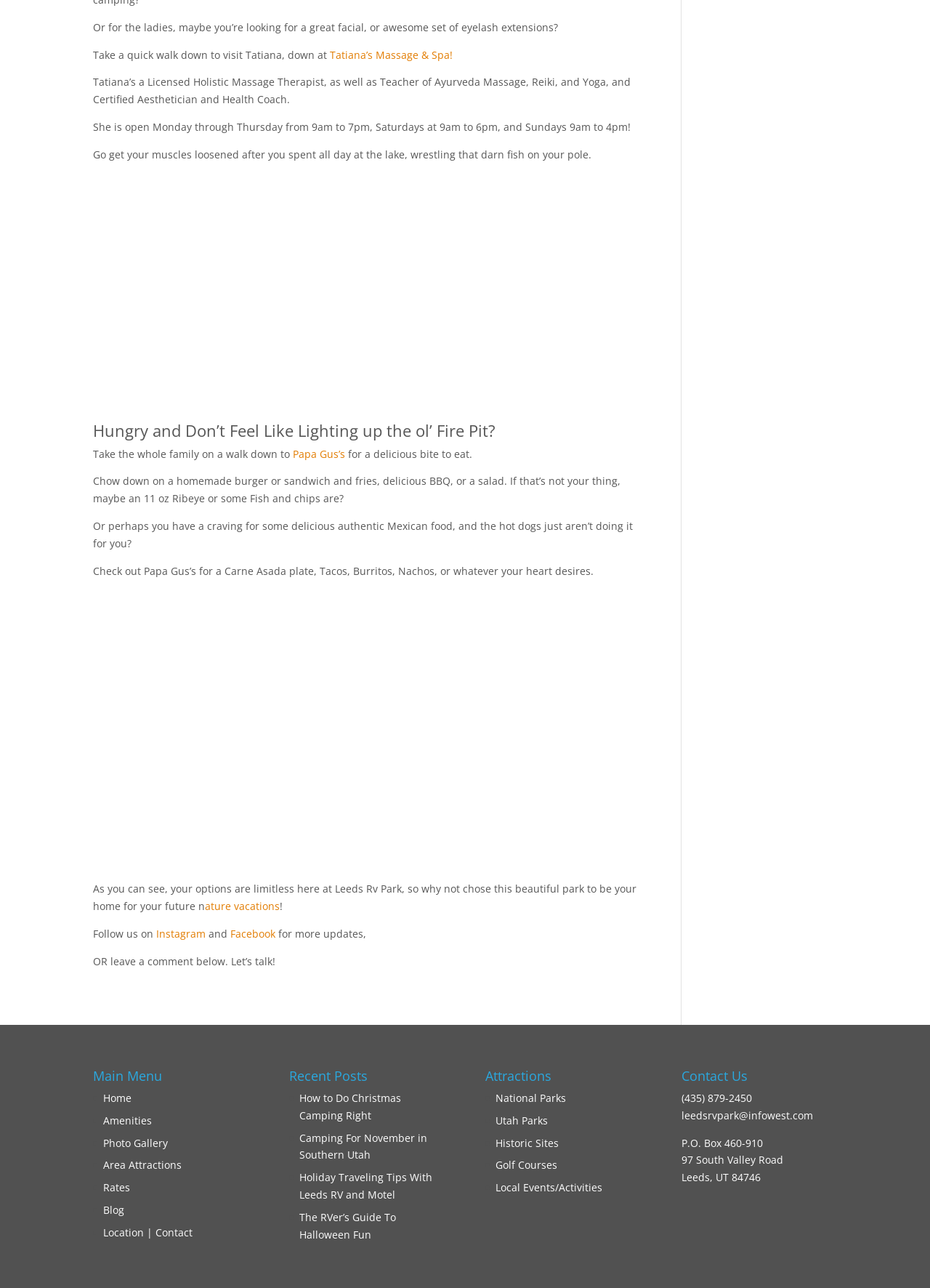Please determine the bounding box coordinates of the element to click on in order to accomplish the following task: "Visit Tatiana’s Massage & Spa!". Ensure the coordinates are four float numbers ranging from 0 to 1, i.e., [left, top, right, bottom].

[0.355, 0.037, 0.487, 0.048]